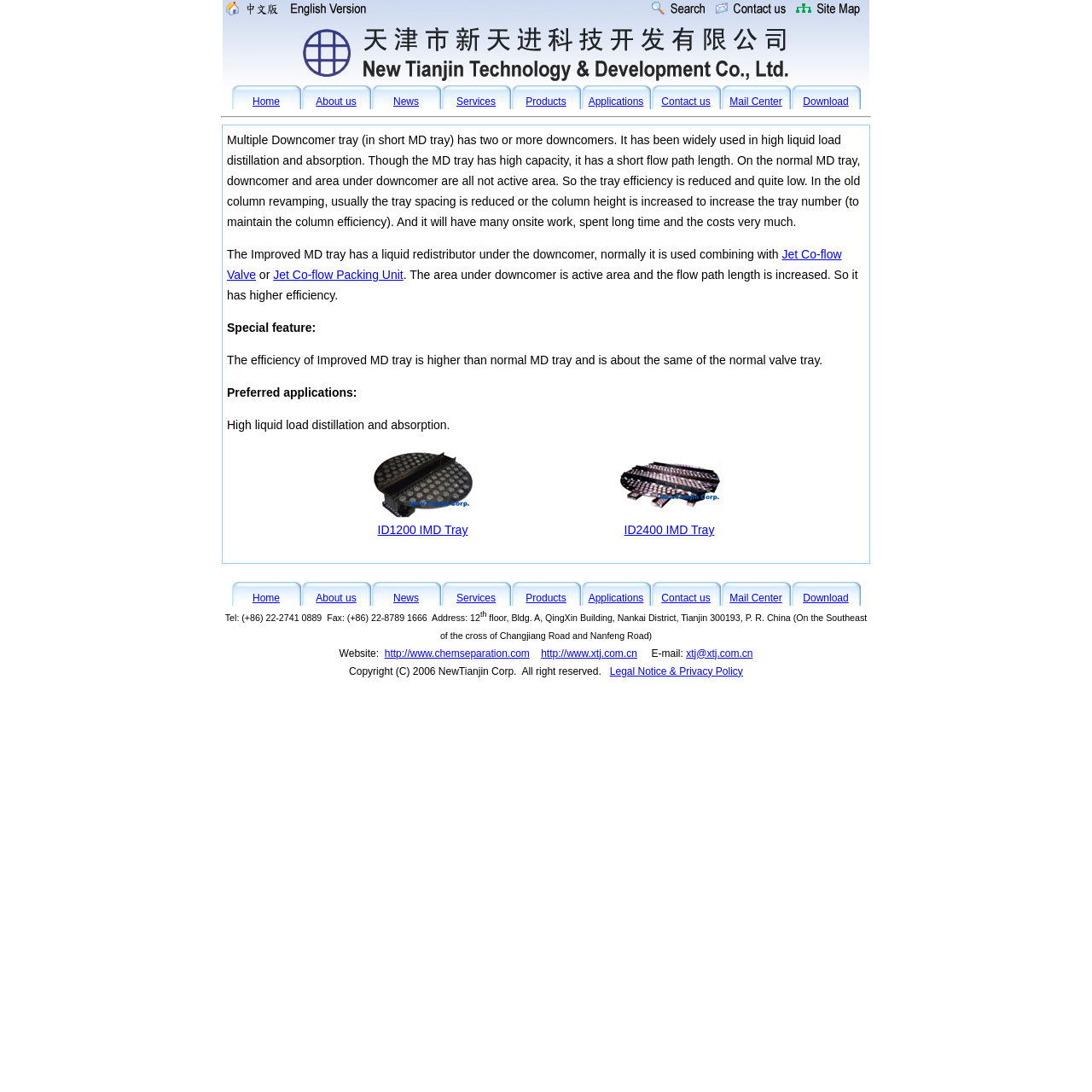Please locate the bounding box coordinates of the region I need to click to follow this instruction: "Learn about Jet Co-flow Valve".

[0.208, 0.227, 0.771, 0.258]